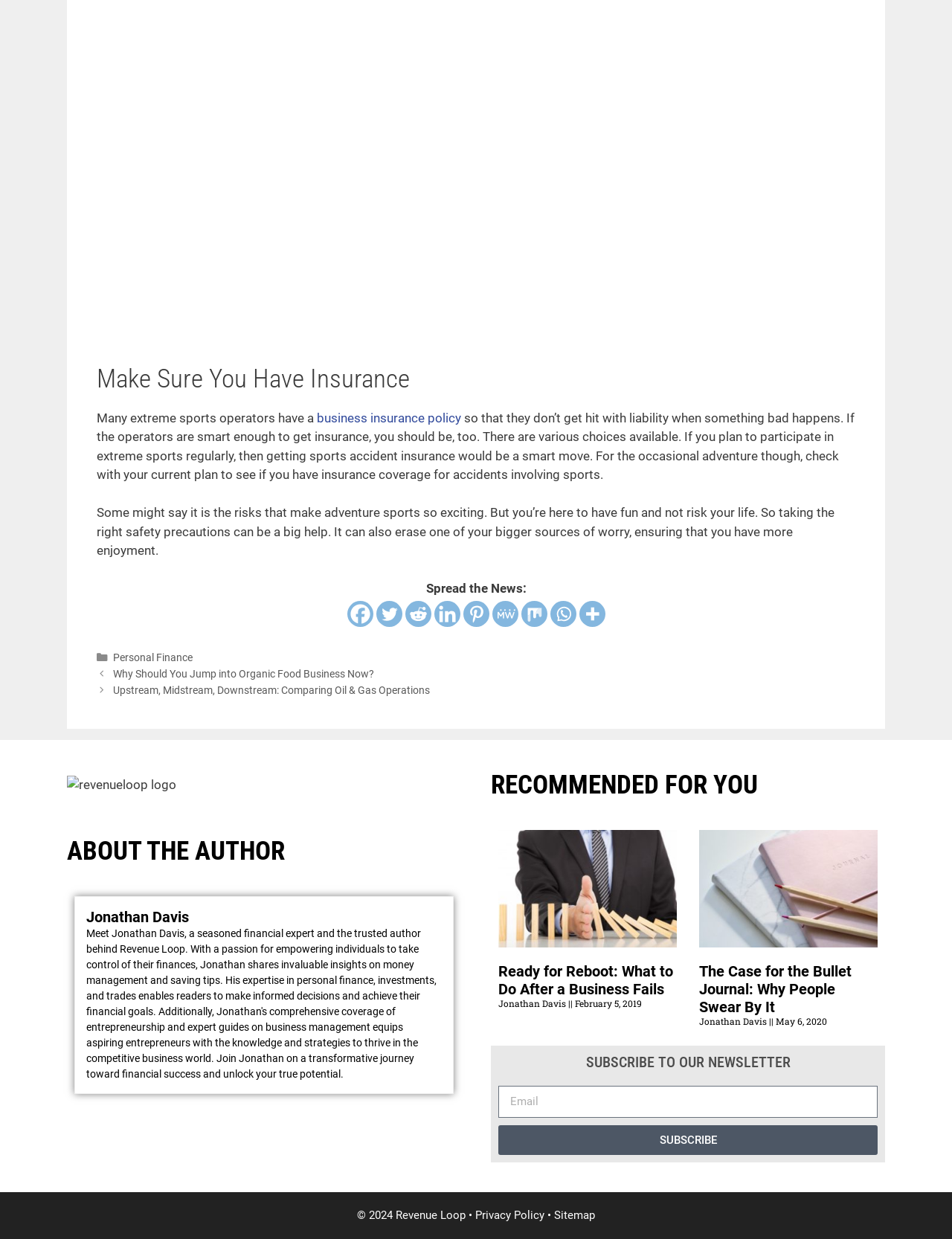What is the purpose of the 'SUBSCRIBE TO OUR NEWSLETTER' section?
Please interpret the details in the image and answer the question thoroughly.

The 'SUBSCRIBE TO OUR NEWSLETTER' section contains a textbox for email and a subscribe button, indicating that its purpose is to allow users to subscribe to the website's newsletter by providing their email address.